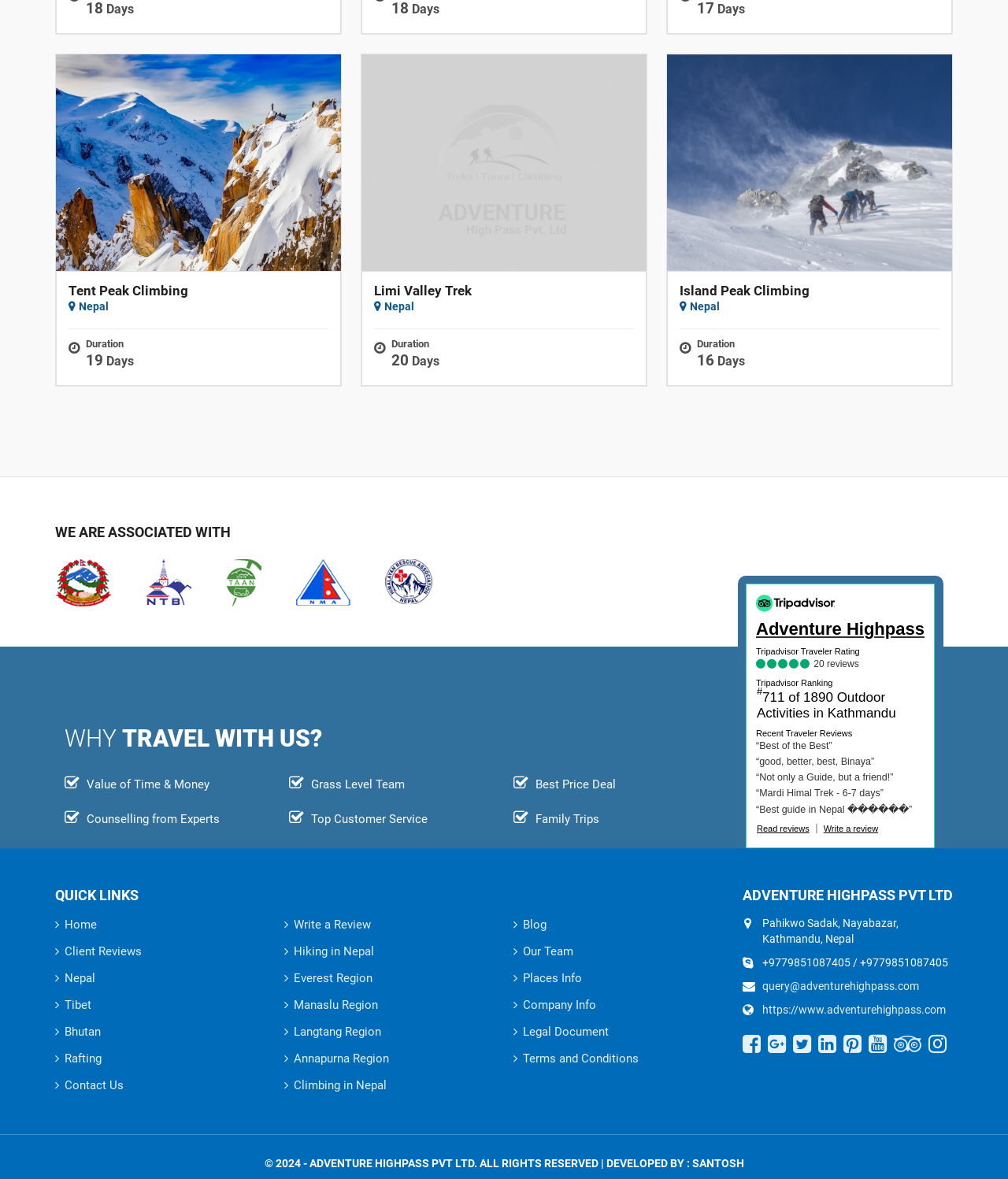Identify the bounding box coordinates for the element you need to click to achieve the following task: "Learn about TripAdvisor Traveler Rating". Provide the bounding box coordinates as four float numbers between 0 and 1, in the form [left, top, right, bottom].

[0.75, 0.543, 0.917, 0.568]